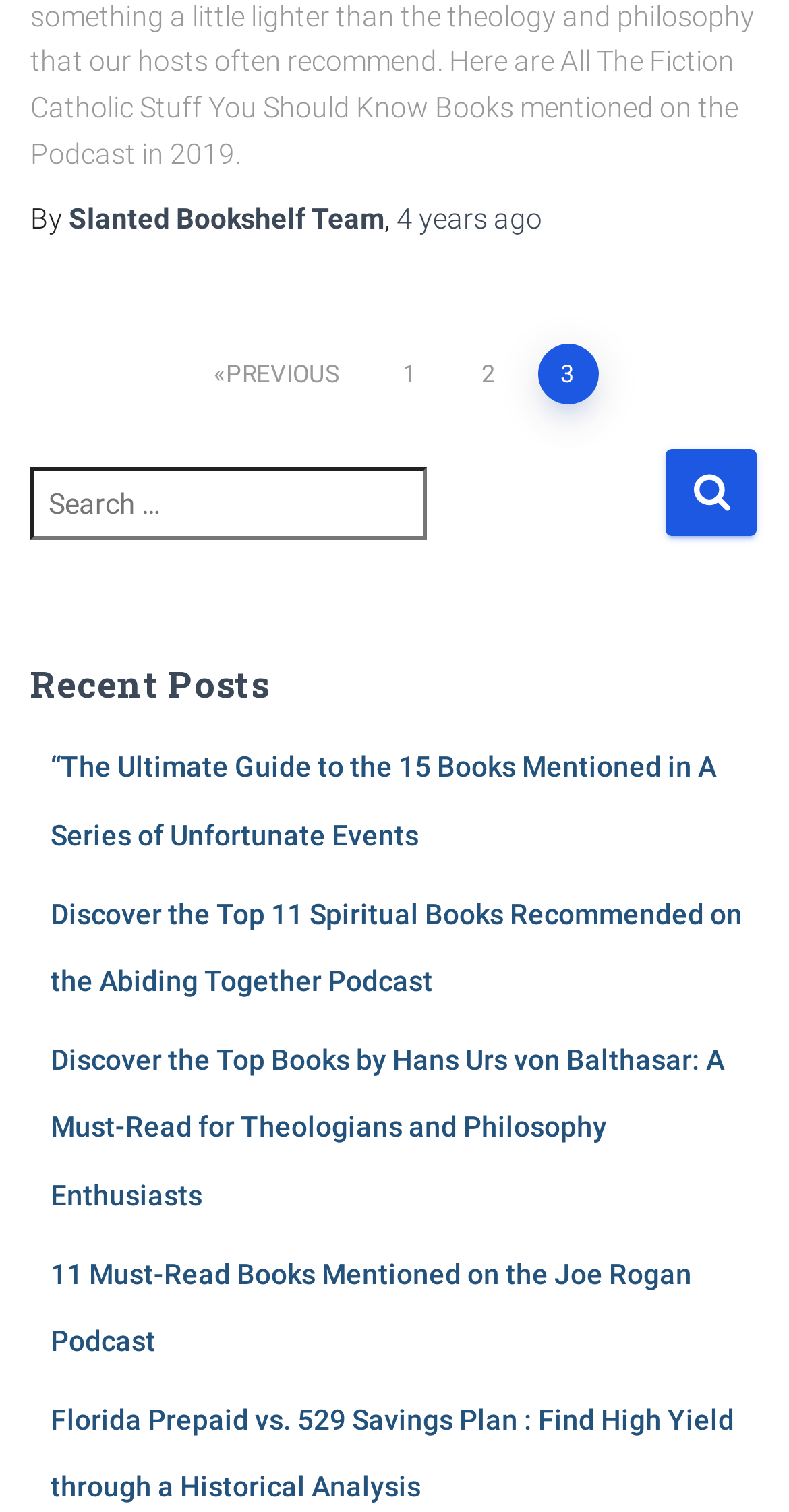What is the name of the team?
Give a comprehensive and detailed explanation for the question.

The name of the team can be found in the top section of the webpage, where it says 'By Slanted Bookshelf Team'.